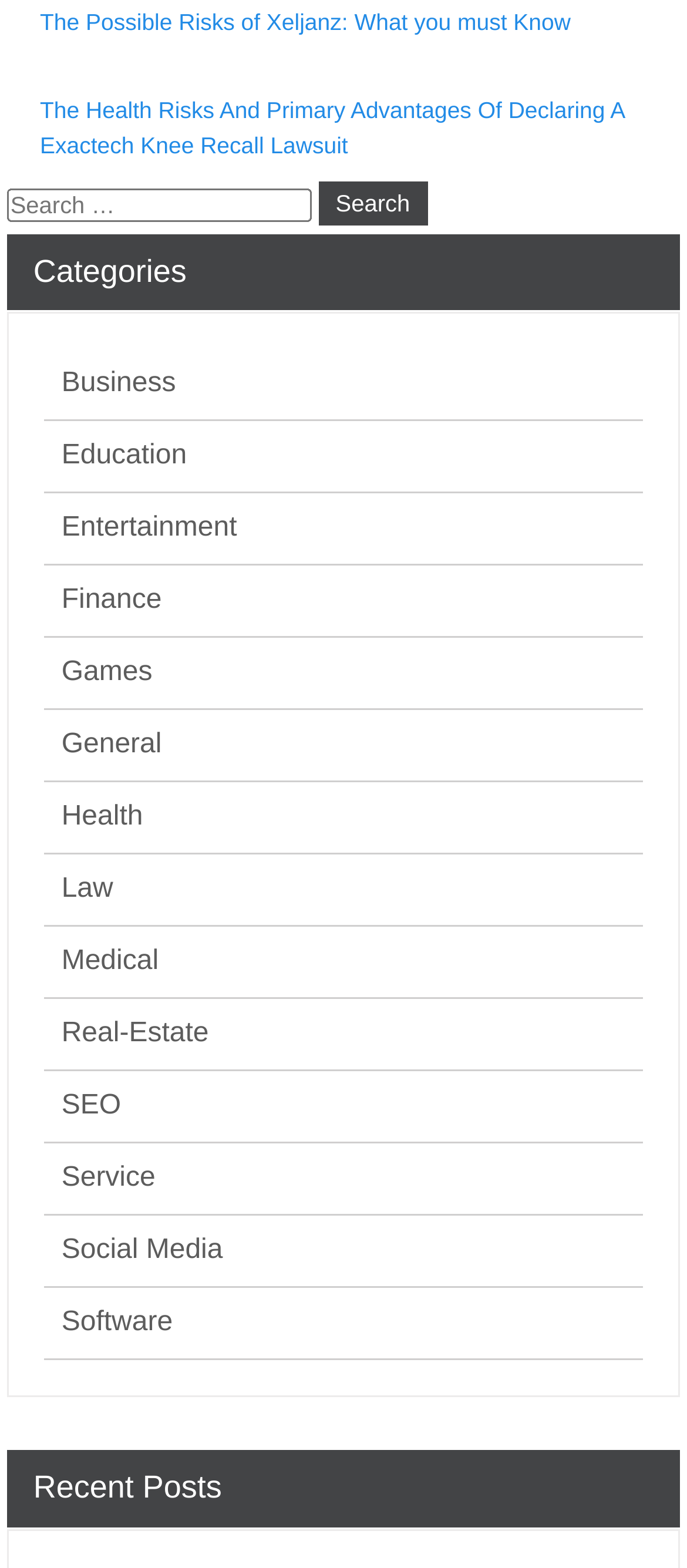Can you find the bounding box coordinates for the element that needs to be clicked to execute this instruction: "Search for something"? The coordinates should be given as four float numbers between 0 and 1, i.e., [left, top, right, bottom].

[0.01, 0.12, 0.454, 0.141]